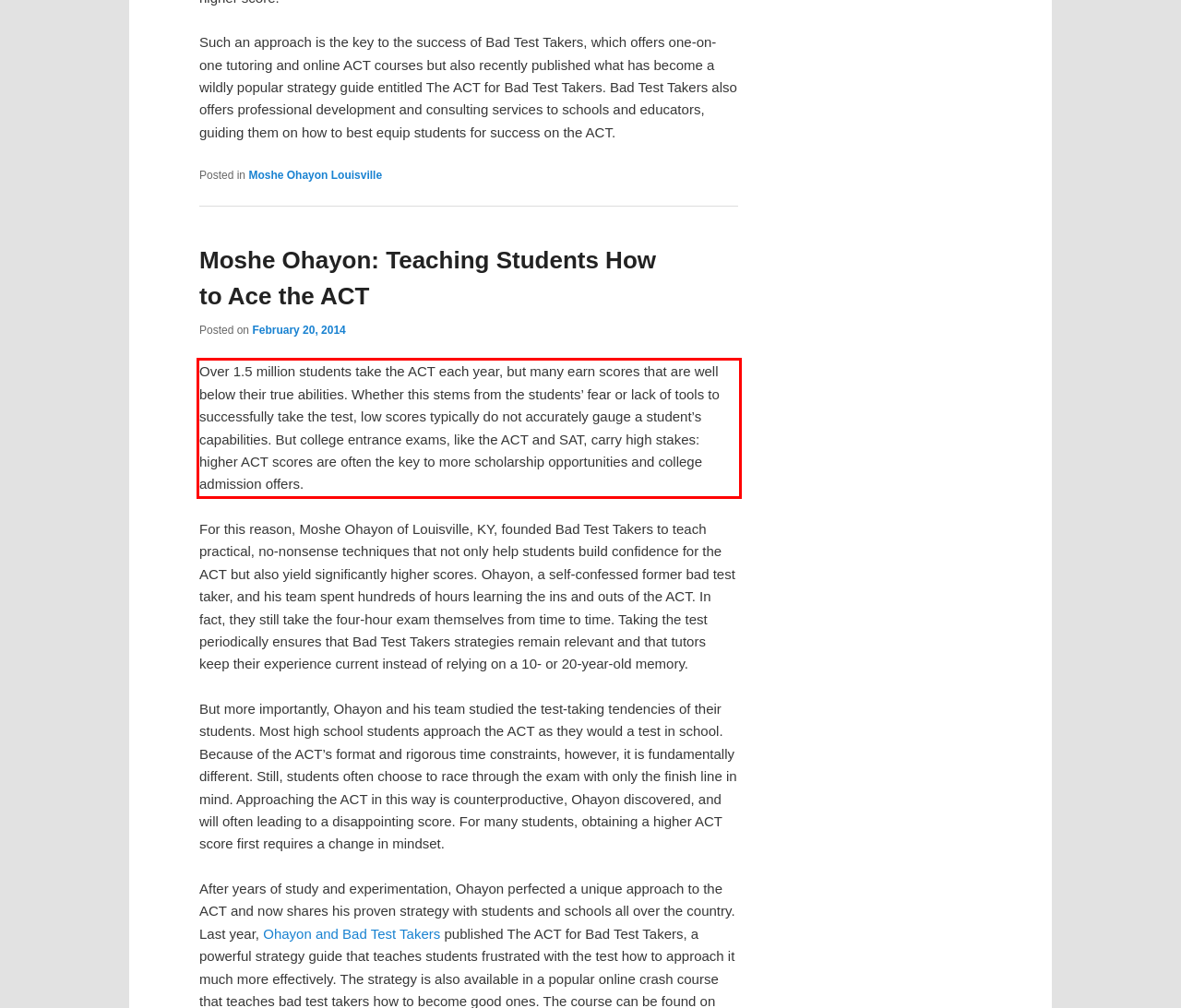You are given a screenshot with a red rectangle. Identify and extract the text within this red bounding box using OCR.

Over 1.5 million students take the ACT each year, but many earn scores that are well below their true abilities. Whether this stems from the students’ fear or lack of tools to successfully take the test, low scores typically do not accurately gauge a student’s capabilities. But college entrance exams, like the ACT and SAT, carry high stakes: higher ACT scores are often the key to more scholarship opportunities and college admission offers.